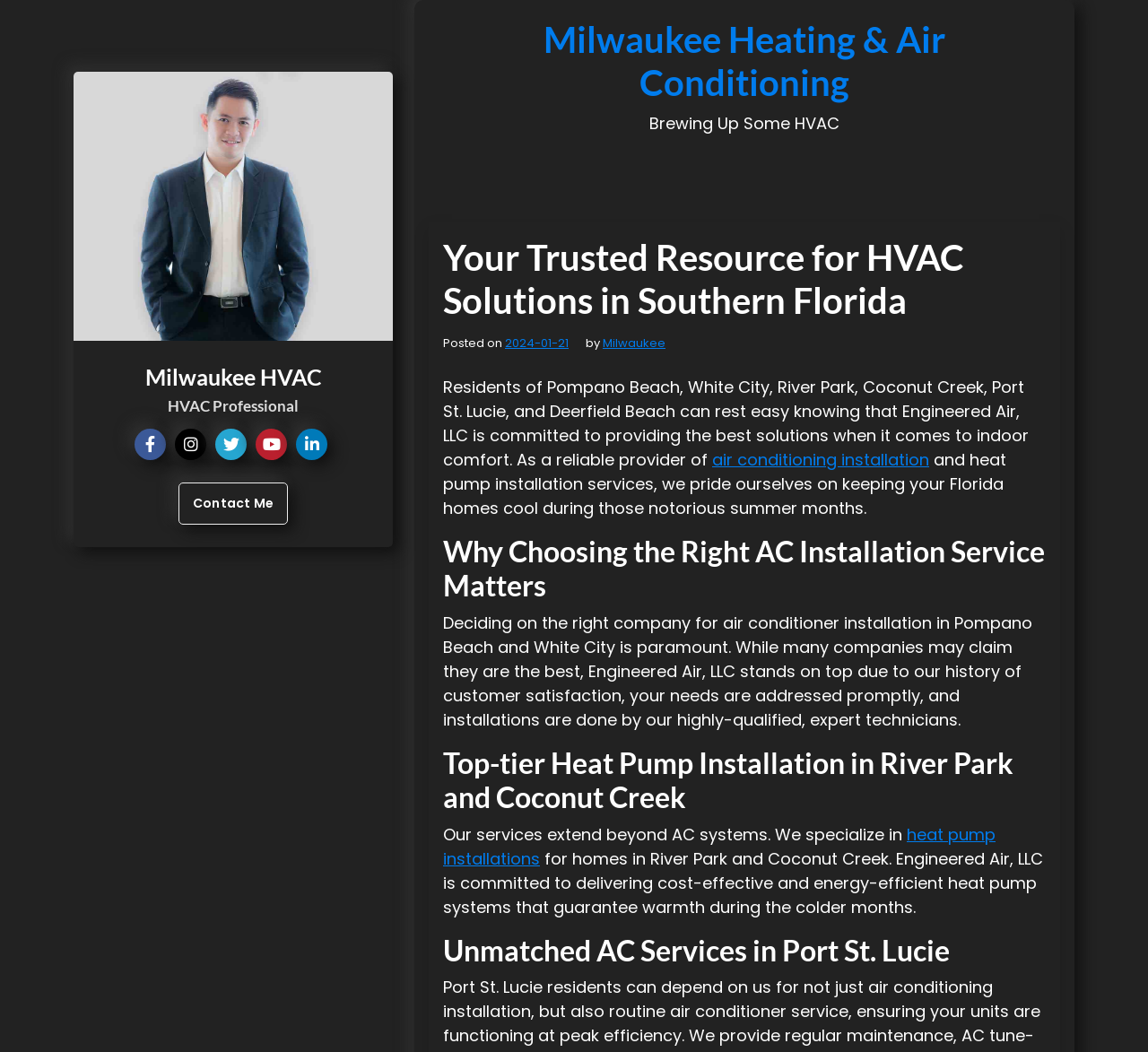What is the date mentioned on the webpage?
Give a one-word or short phrase answer based on the image.

2024-01-21